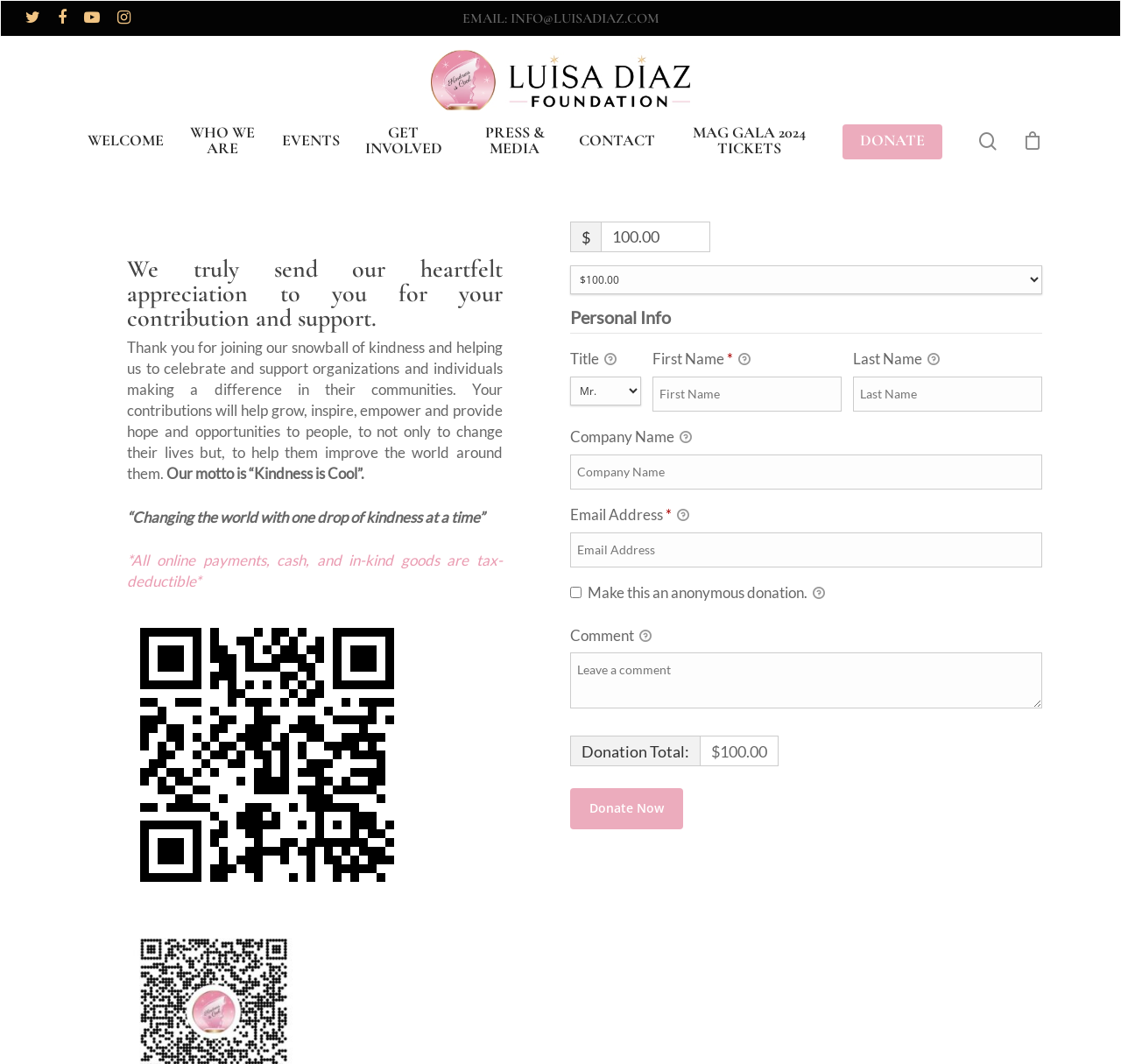What is the organization's motto? Refer to the image and provide a one-word or short phrase answer.

Kindness is Cool